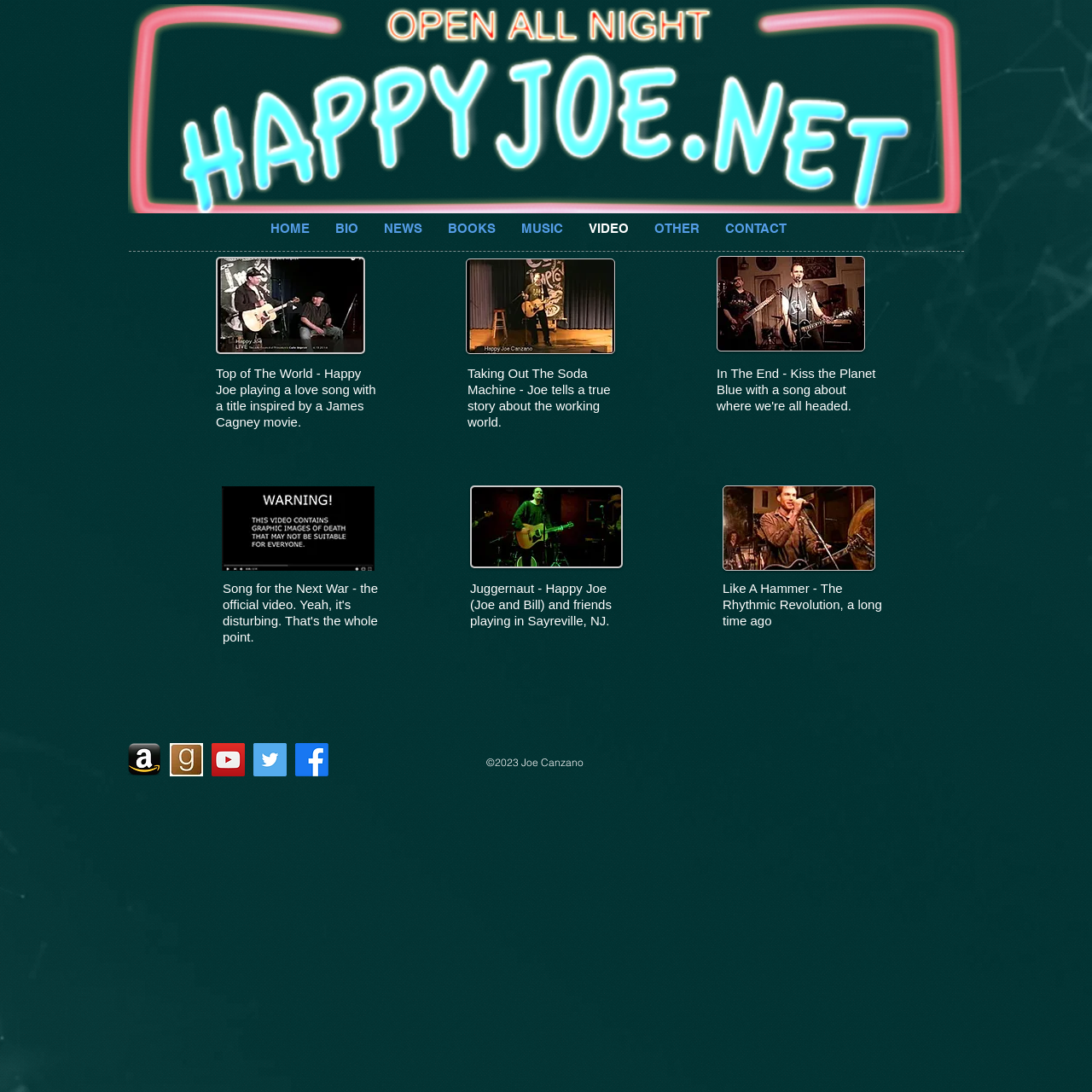Please find the bounding box coordinates of the section that needs to be clicked to achieve this instruction: "watch Top of The World video".

[0.198, 0.235, 0.334, 0.324]